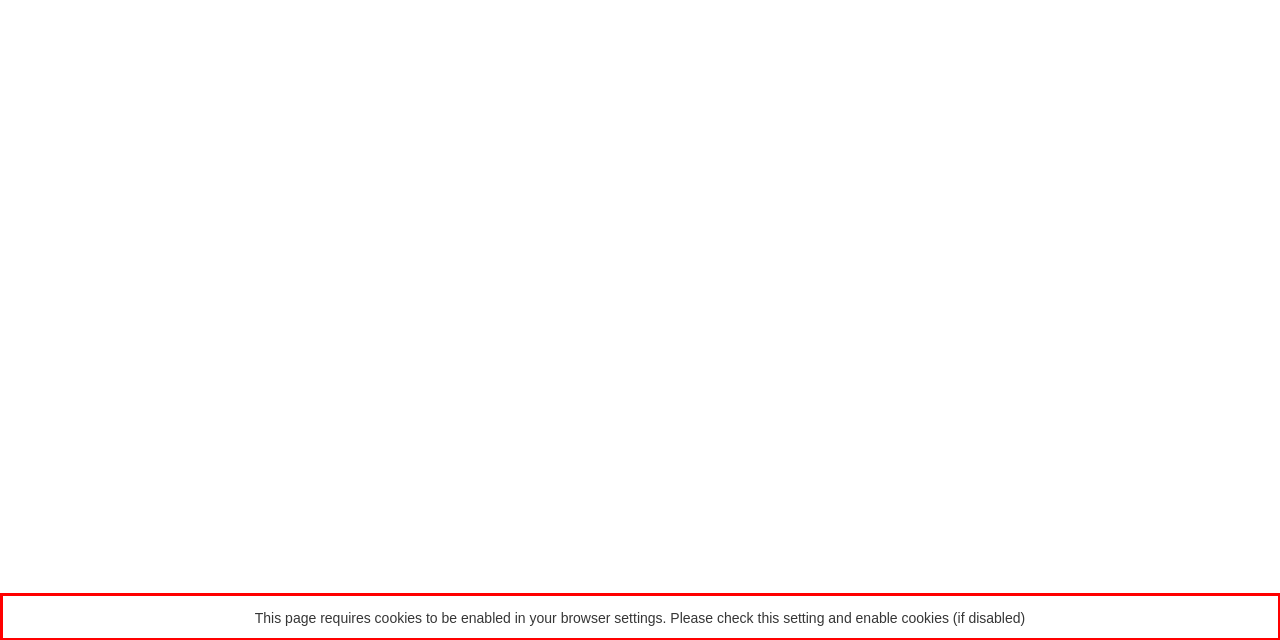Please examine the webpage screenshot containing a red bounding box and use OCR to recognize and output the text inside the red bounding box.

This page requires cookies to be enabled in your browser settings. Please check this setting and enable cookies (if disabled)